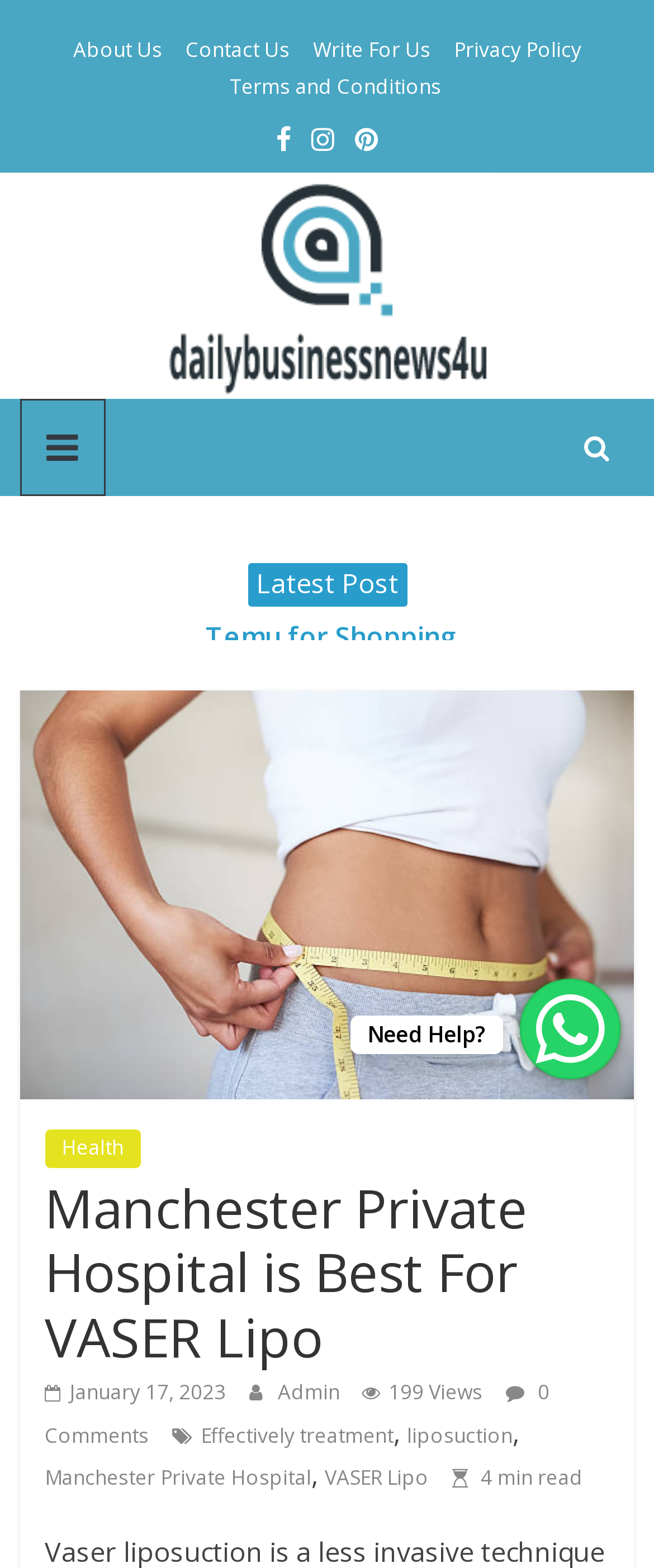Provide a thorough summary of the webpage.

The webpage appears to be a blog or news article page, with a focus on health and wellness. At the top, there is a navigation menu with links to "About Us", "Contact Us", "Write For Us", "Privacy Policy", and "Terms and Conditions". Below this, there is a logo and a heading that reads "dailybusinessnews4u".

The main content of the page is a series of article links, with titles such as "Discover Ultimate Well-being: 10 Best Tips for Mind, Body & Soul!", "Unlock financial freedom with our comprehensive retirement planning guide", and "Unveiling the Trends: Gold Rates Today Forecast". These links are arranged in a vertical column, with the most recent article at the top.

To the right of the article links, there is a section dedicated to a specific article about VASER liposuction at Manchester Private Hospital. This section includes a heading, an image of the hospital, and a brief summary of the article. Below this, there are links to related topics, such as "Health", and a section with information about the article, including the author, date, and number of views.

At the bottom of the page, there is a call-to-action link that reads "Need Help?" and a social media icon bar with links to various platforms.